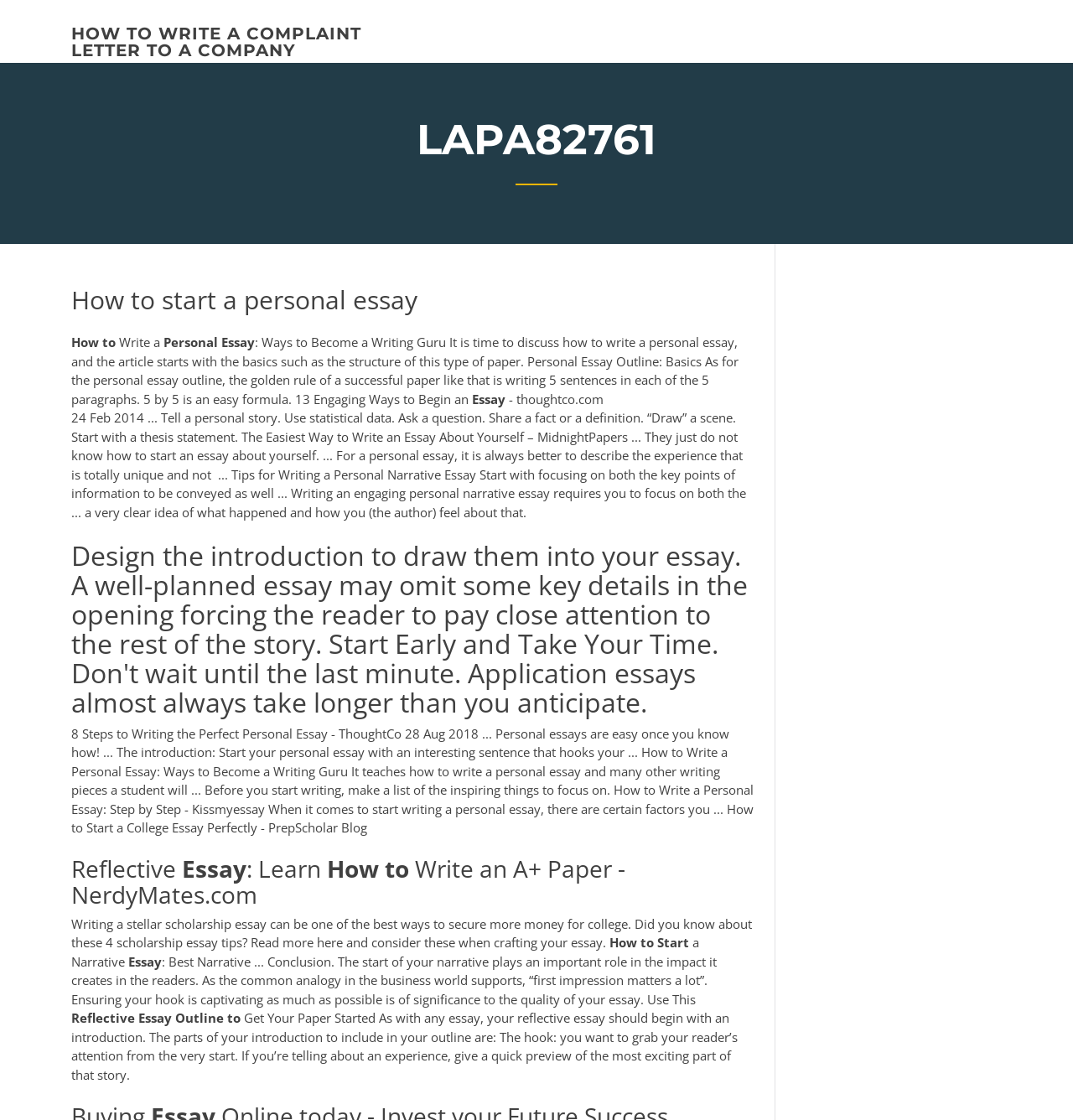Respond with a single word or phrase to the following question:
What is the importance of the introduction in a personal essay?

It draws the reader in